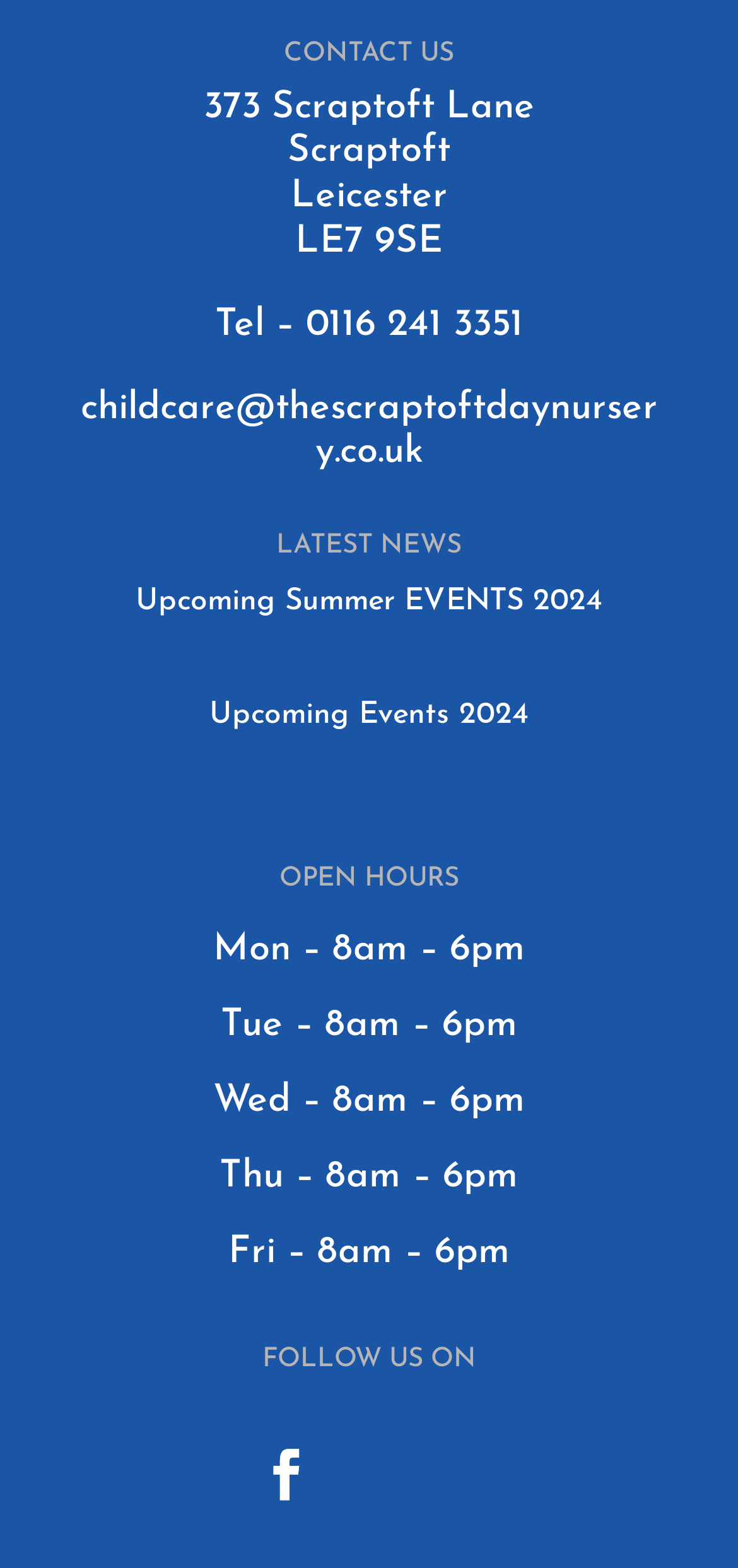Refer to the image and offer a detailed explanation in response to the question: What is the email address of the nursery?

I found the email address by looking at the link element that says 'childcare@thescraptoftdaynursery.co.uk', which is located below the phone number.